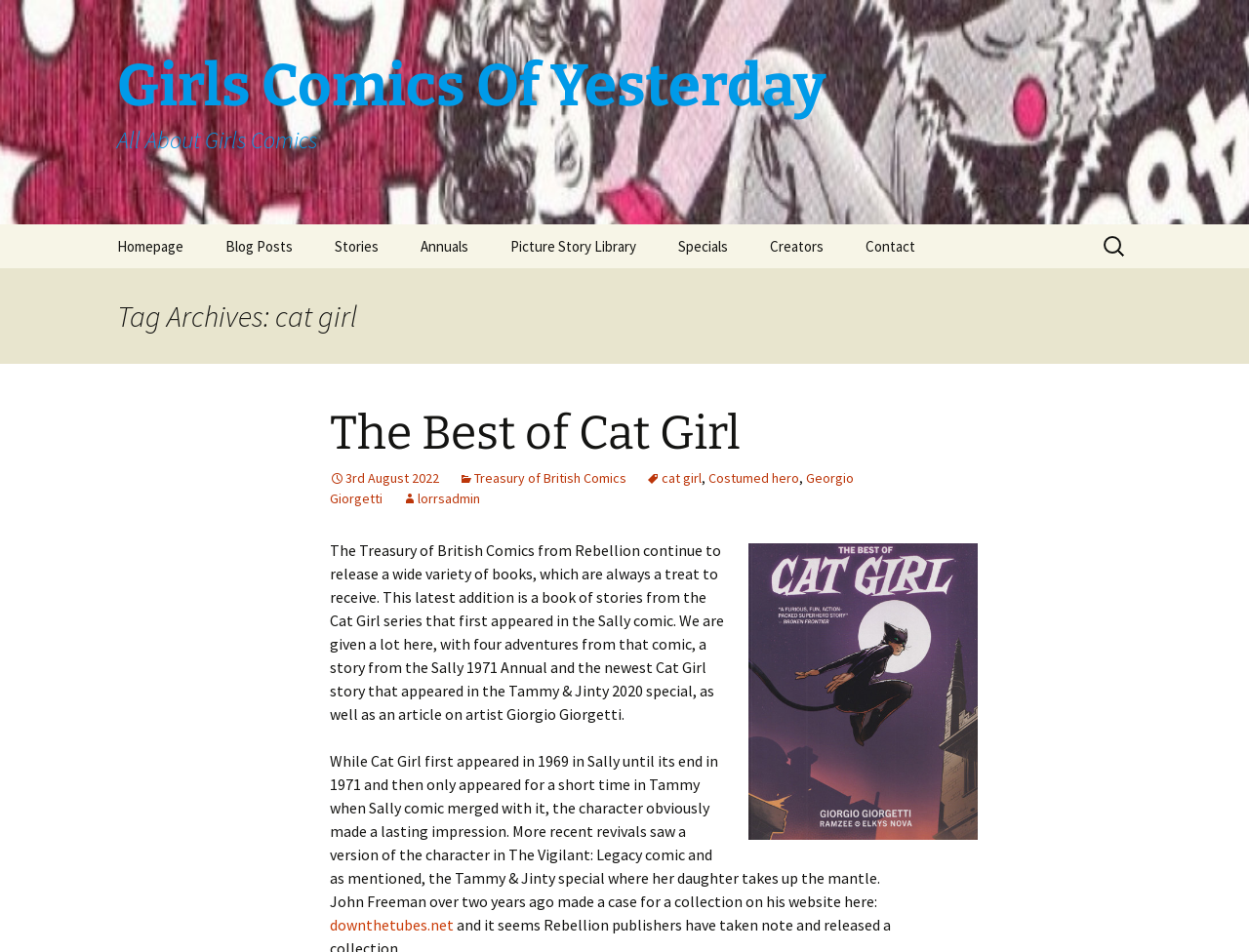Locate the bounding box of the UI element based on this description: "Mandy Stories". Provide four float numbers between 0 and 1 as [left, top, right, bottom].

[0.252, 0.558, 0.409, 0.605]